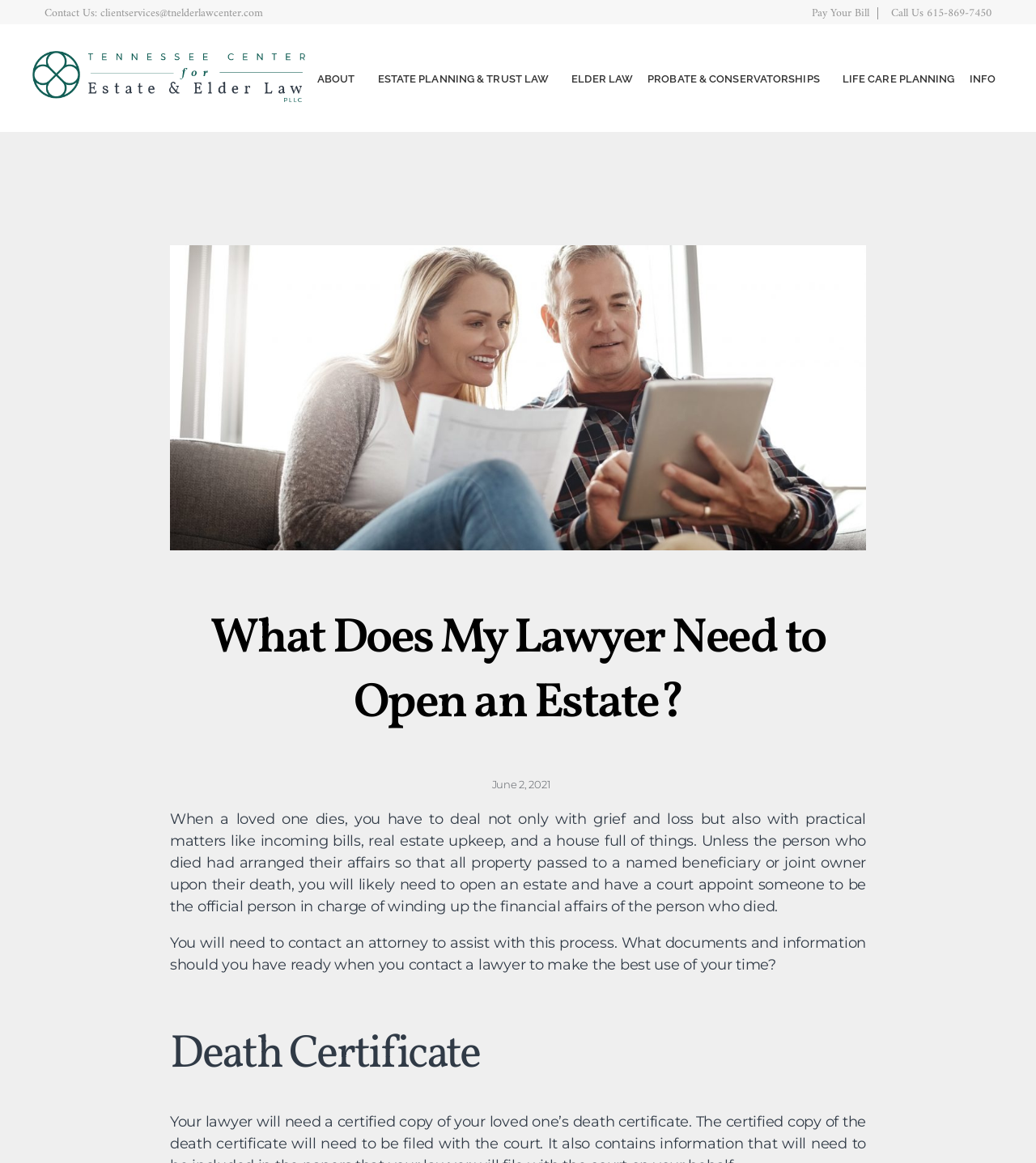Please determine the bounding box coordinates of the area that needs to be clicked to complete this task: 'Read about what to do when a loved one dies'. The coordinates must be four float numbers between 0 and 1, formatted as [left, top, right, bottom].

[0.164, 0.697, 0.836, 0.787]